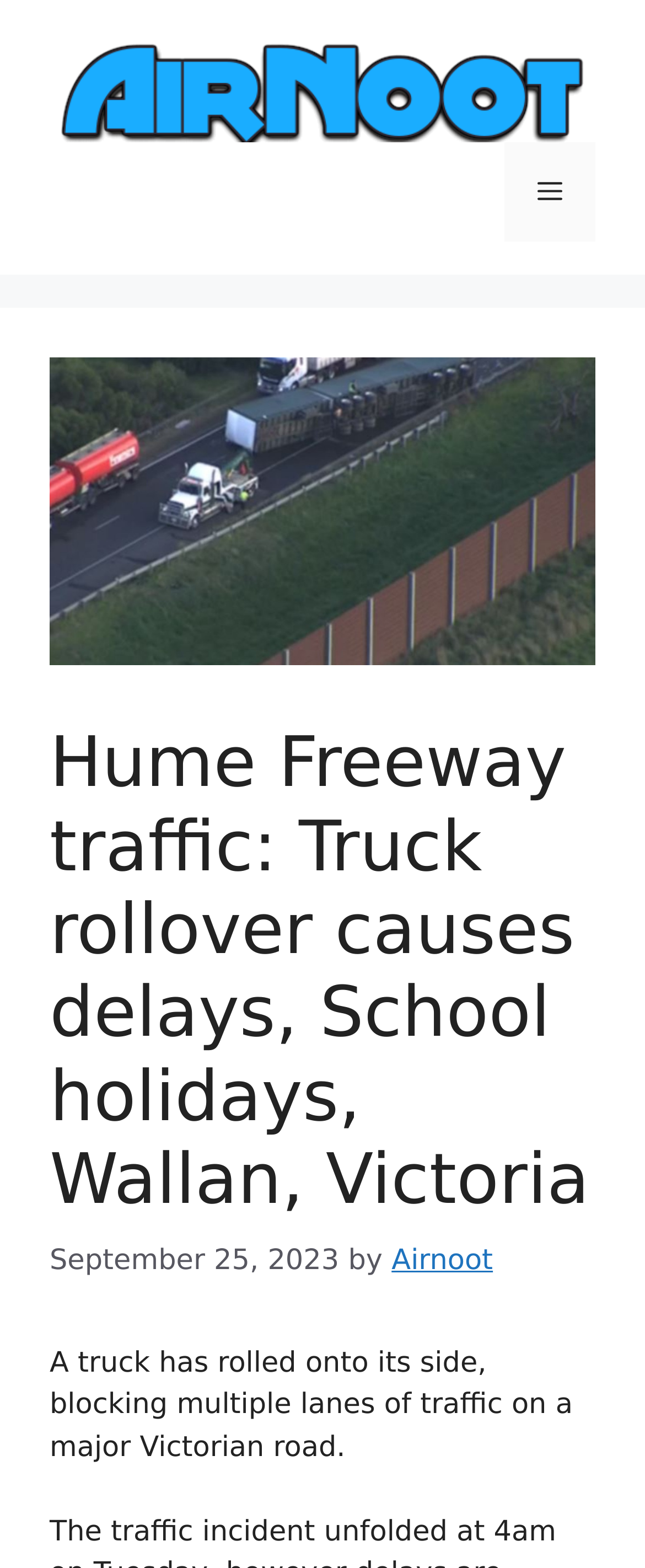Who is the author of the article?
Look at the image and respond with a one-word or short-phrase answer.

Airnoot